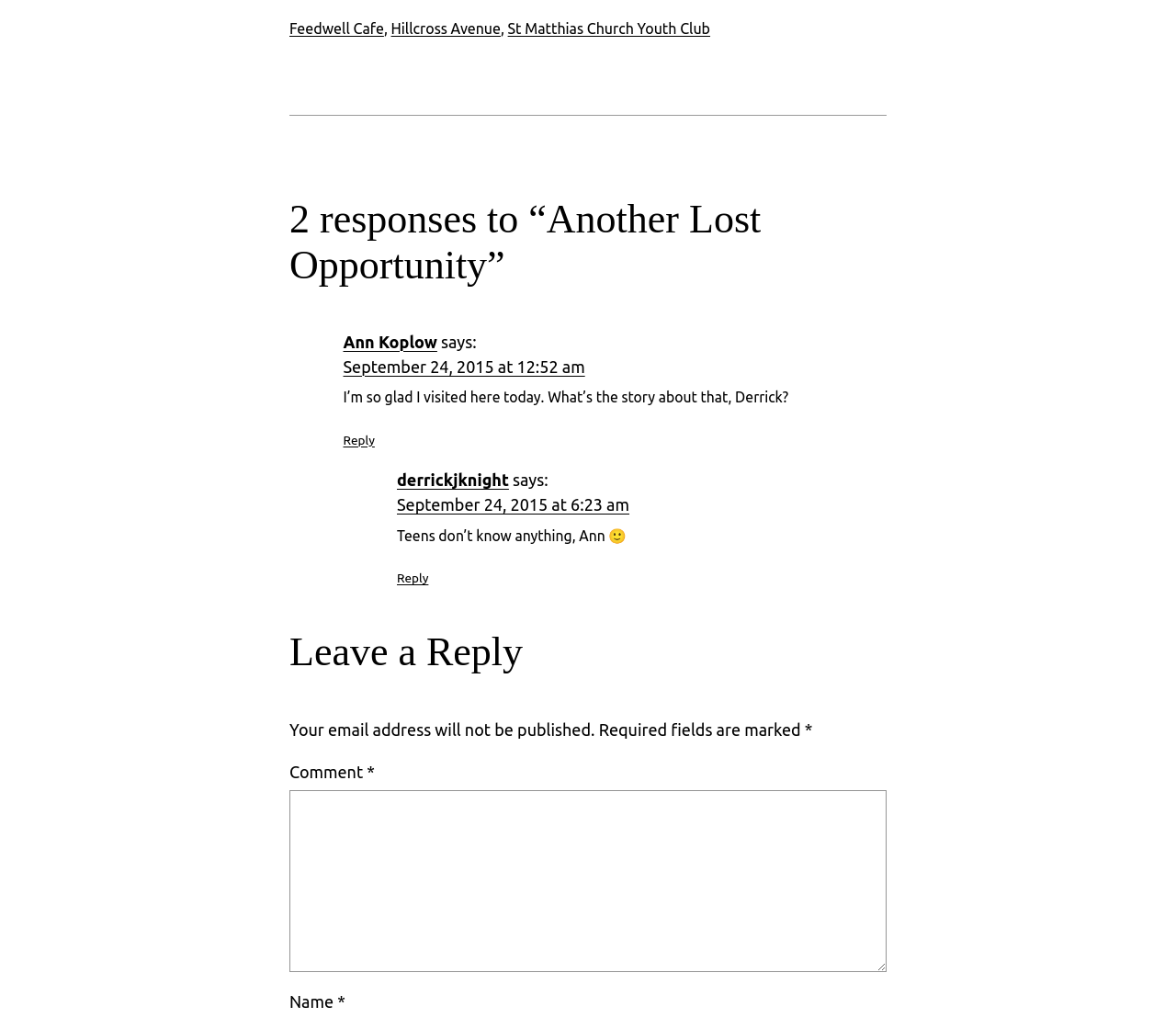Locate the bounding box coordinates of the element that should be clicked to execute the following instruction: "Click on the link to St Matthias Church Youth Club".

[0.432, 0.02, 0.604, 0.036]